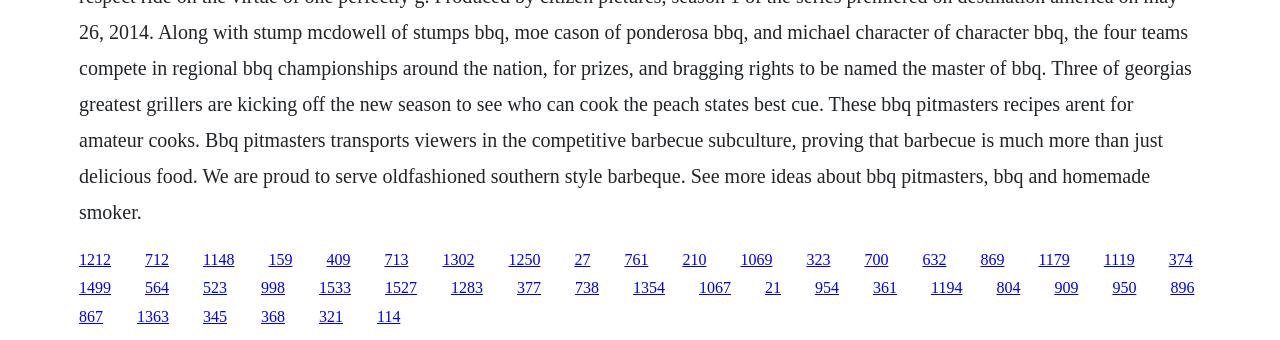Are there any links in the bottom half of the webpage?
Use the information from the image to give a detailed answer to the question.

I compared the y1 and y2 coordinates of all link elements with the y-coordinate 0.5 (which is the middle of the webpage). I found that some link elements have y1 and y2 coordinates greater than 0.5, which means they are in the bottom half of the webpage.